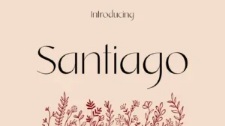What is the color tone of the floral motifs?
Please answer the question with a detailed and comprehensive explanation.

The caption describes the delicate arrangement of floral motifs below the name 'Santiago' as being in muted red tones, adding a touch of creativity and warmth to the overall aesthetic.